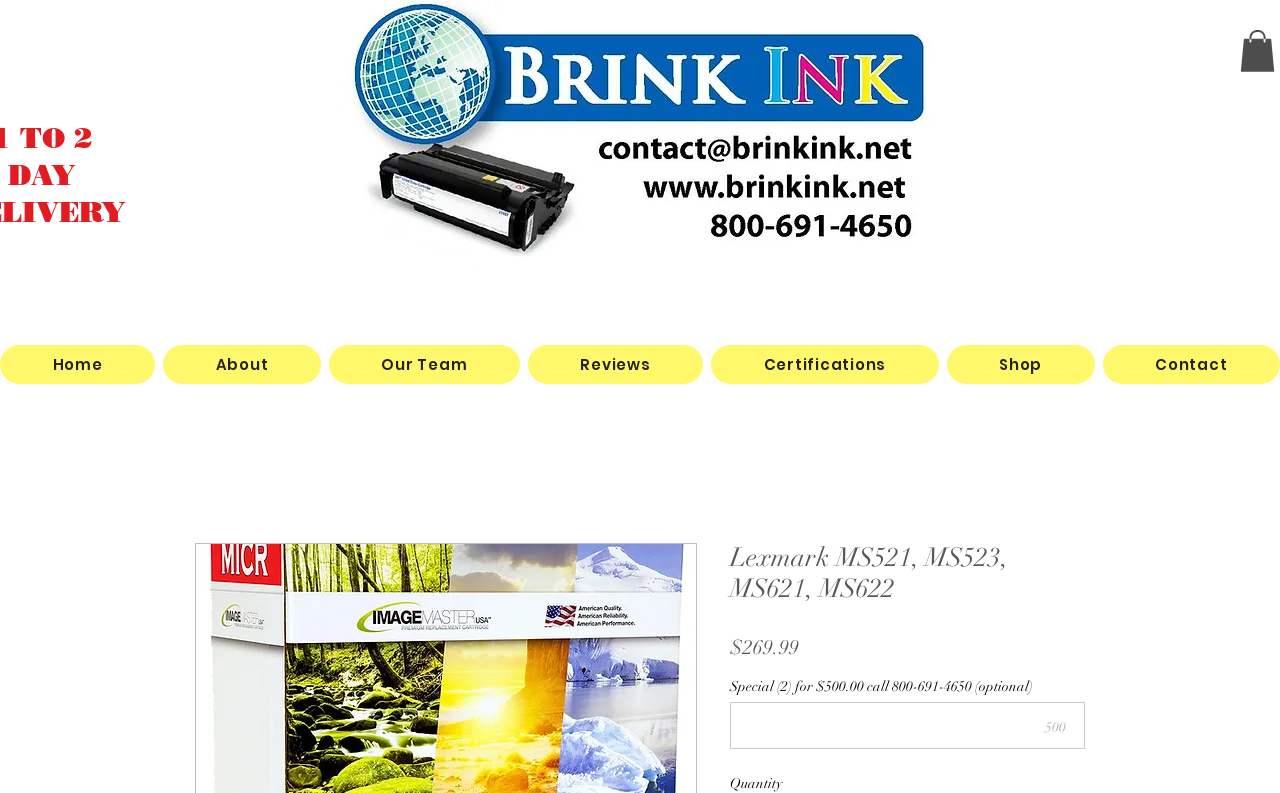Determine the bounding box coordinates of the target area to click to execute the following instruction: "view certifications."

[0.556, 0.435, 0.733, 0.484]